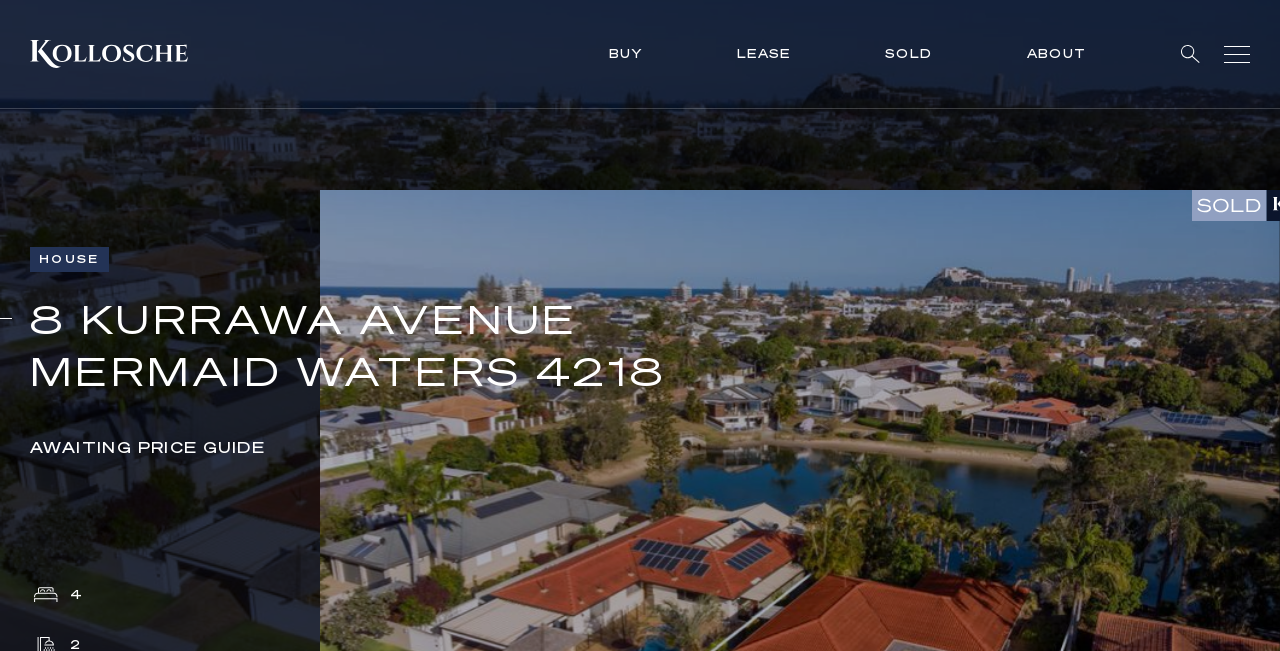Using the information in the image, give a comprehensive answer to the question: 
Is there a company logo on the page?

I found the company logo by looking at the image element with a bounding box coordinate of [0.023, 0.061, 0.147, 0.104] which is likely to be a logo.